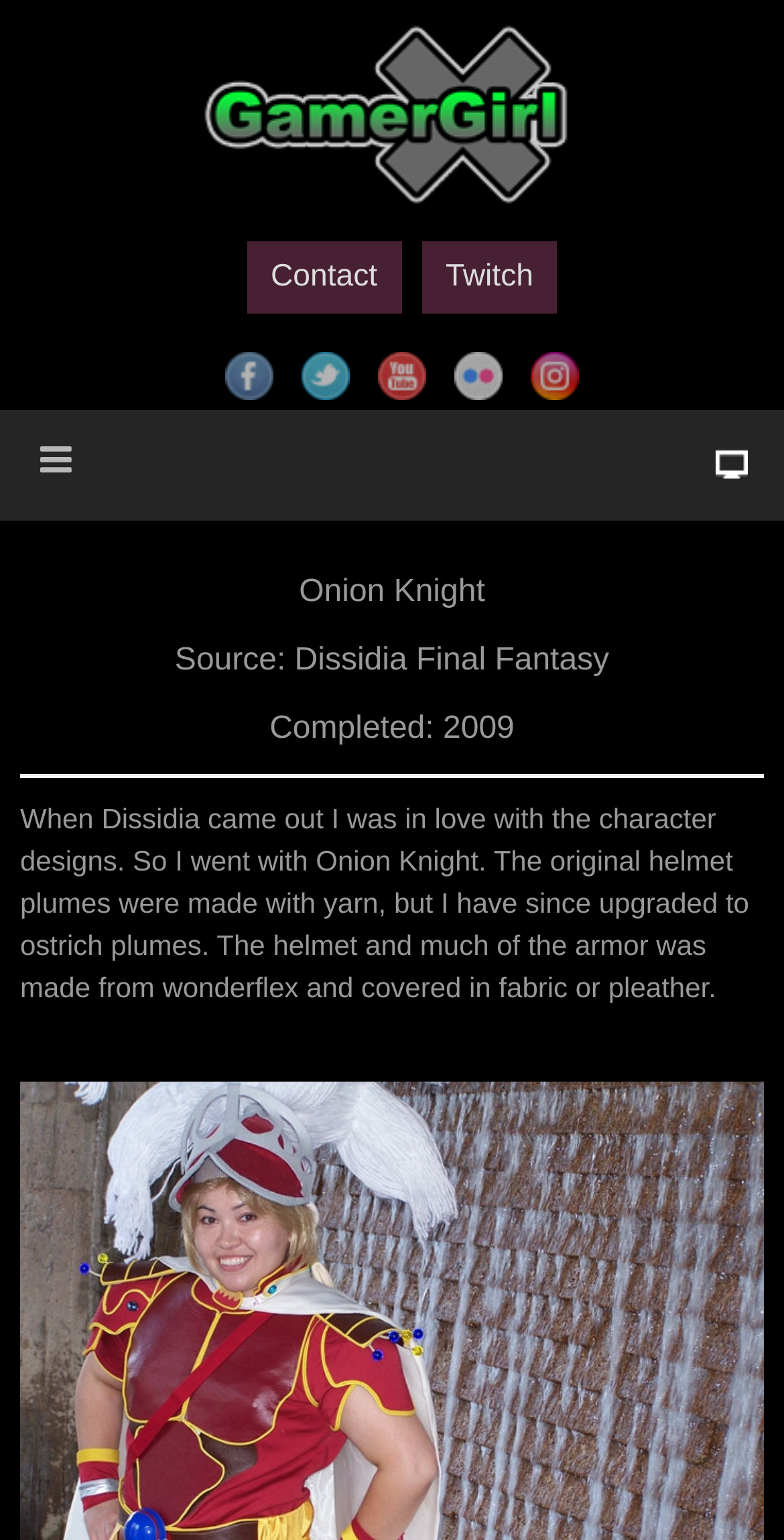Identify the bounding box coordinates of the clickable region necessary to fulfill the following instruction: "check out GamerGirlX's Otakon 2009 page". The bounding box coordinates should be four float numbers between 0 and 1, i.e., [left, top, right, bottom].

[0.026, 0.871, 0.974, 0.892]